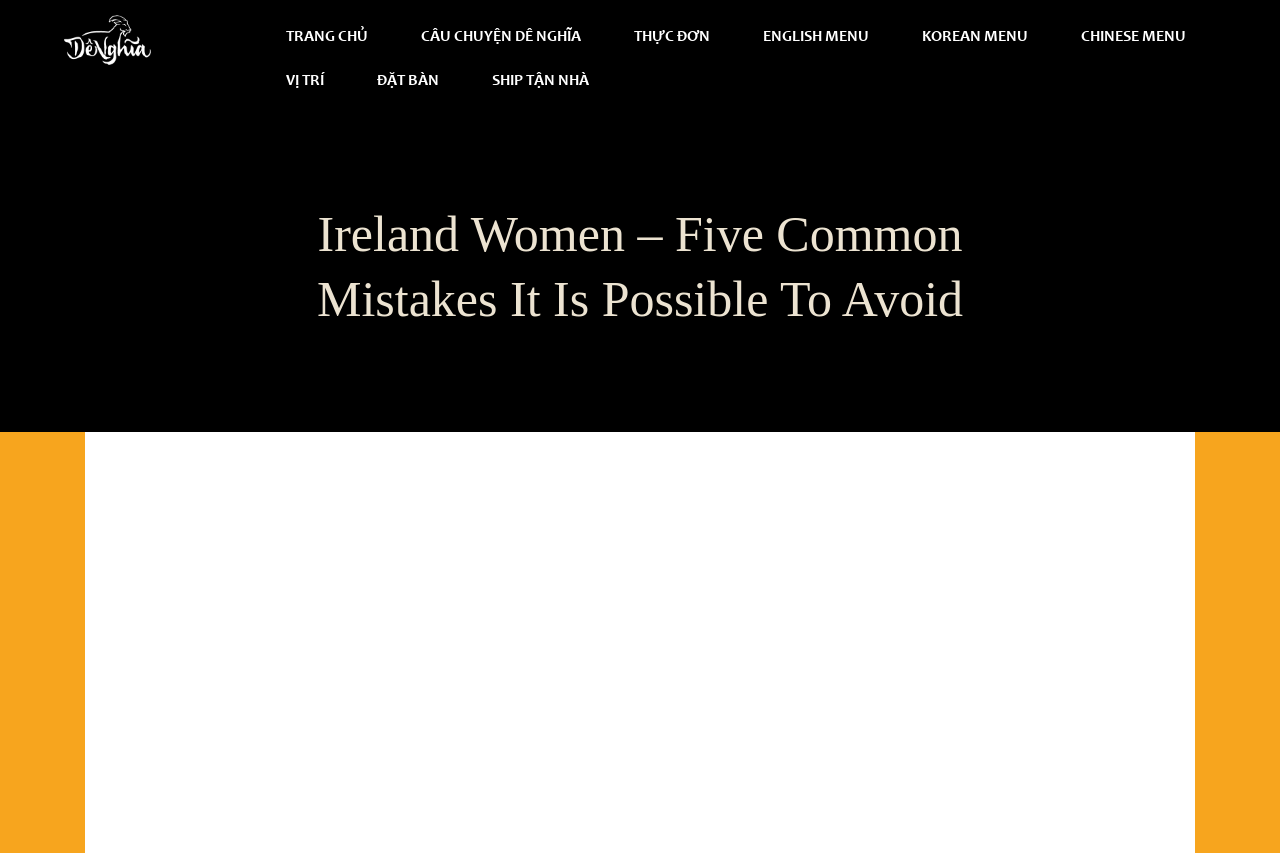Find the bounding box coordinates of the element to click in order to complete the given instruction: "click the logo."

[0.05, 0.065, 0.118, 0.081]